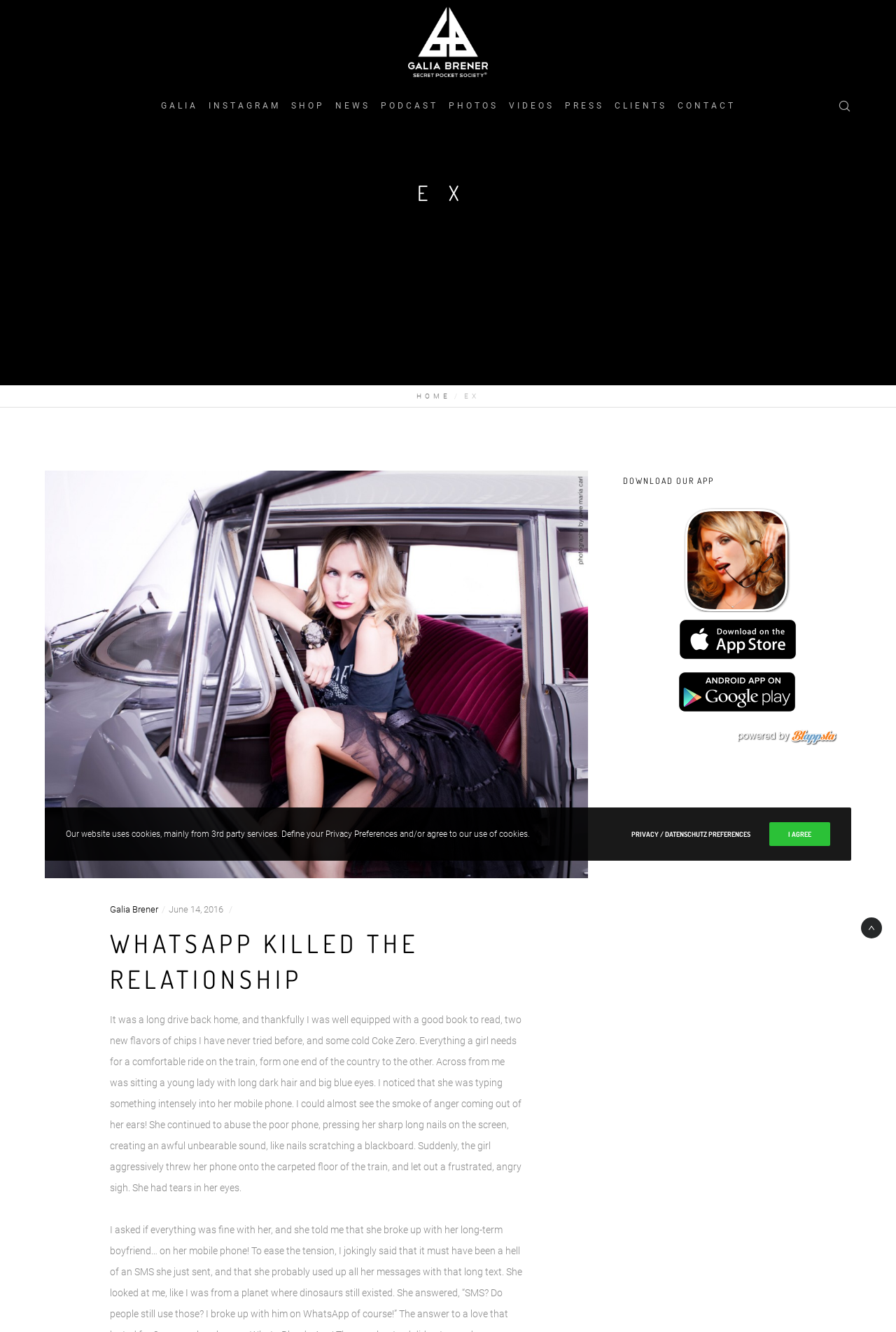Please reply with a single word or brief phrase to the question: 
What is the date mentioned in the article?

June 14, 2016